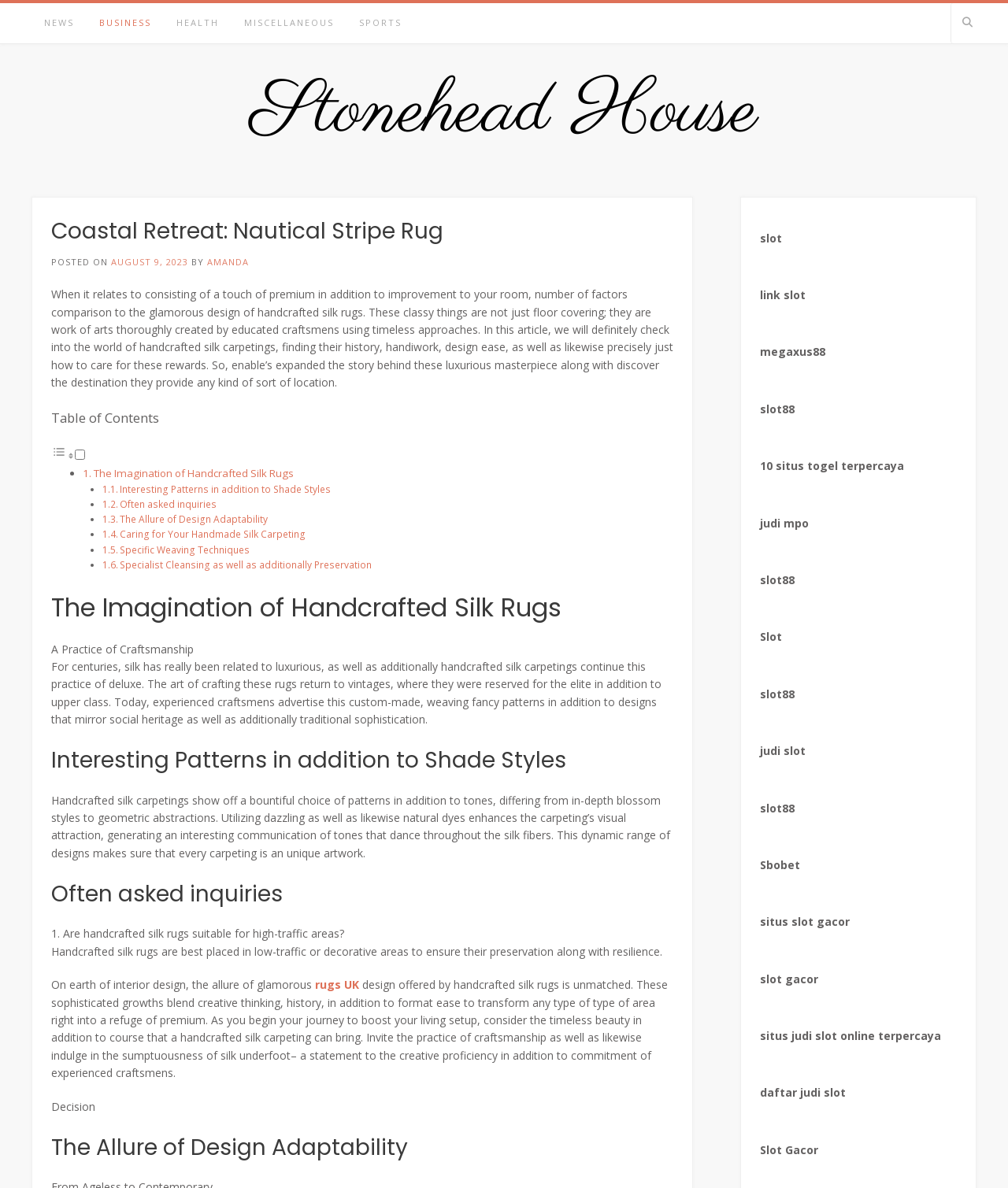What is the purpose of handcrafted silk rugs?
Look at the image and respond with a one-word or short phrase answer.

To add luxury and sophistication to a room